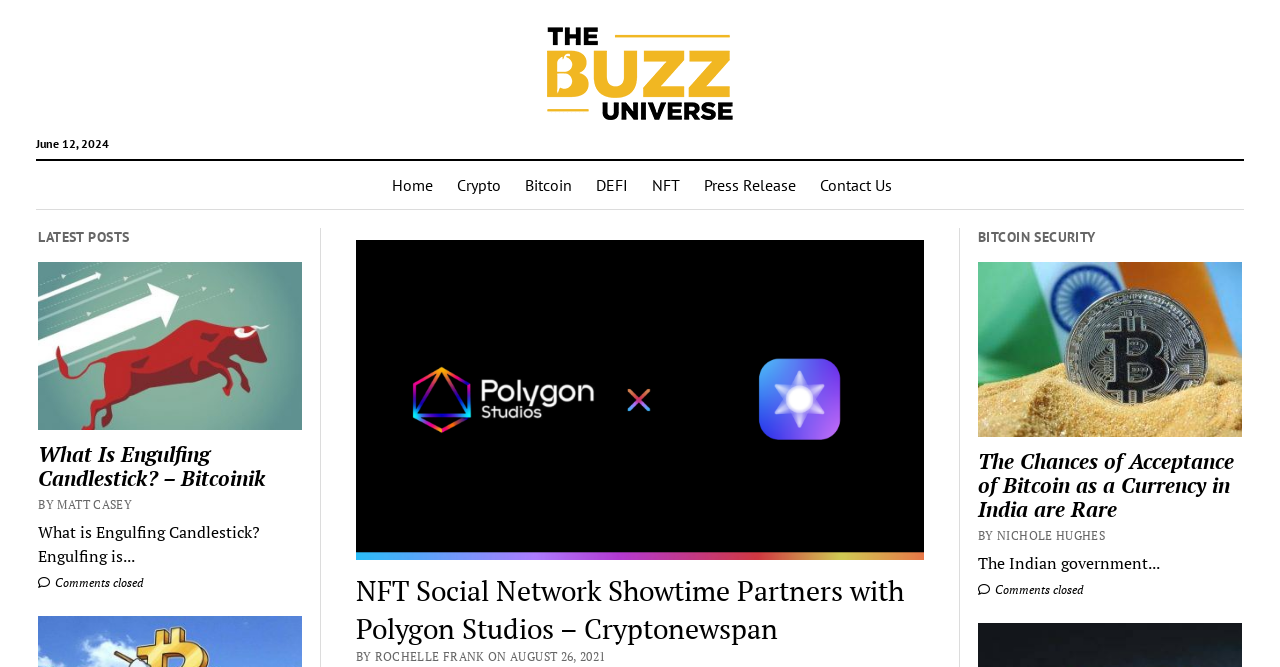What is the category of the post 'What Is Engulfing Candlestick?'
Please provide a single word or phrase based on the screenshot.

Crypto